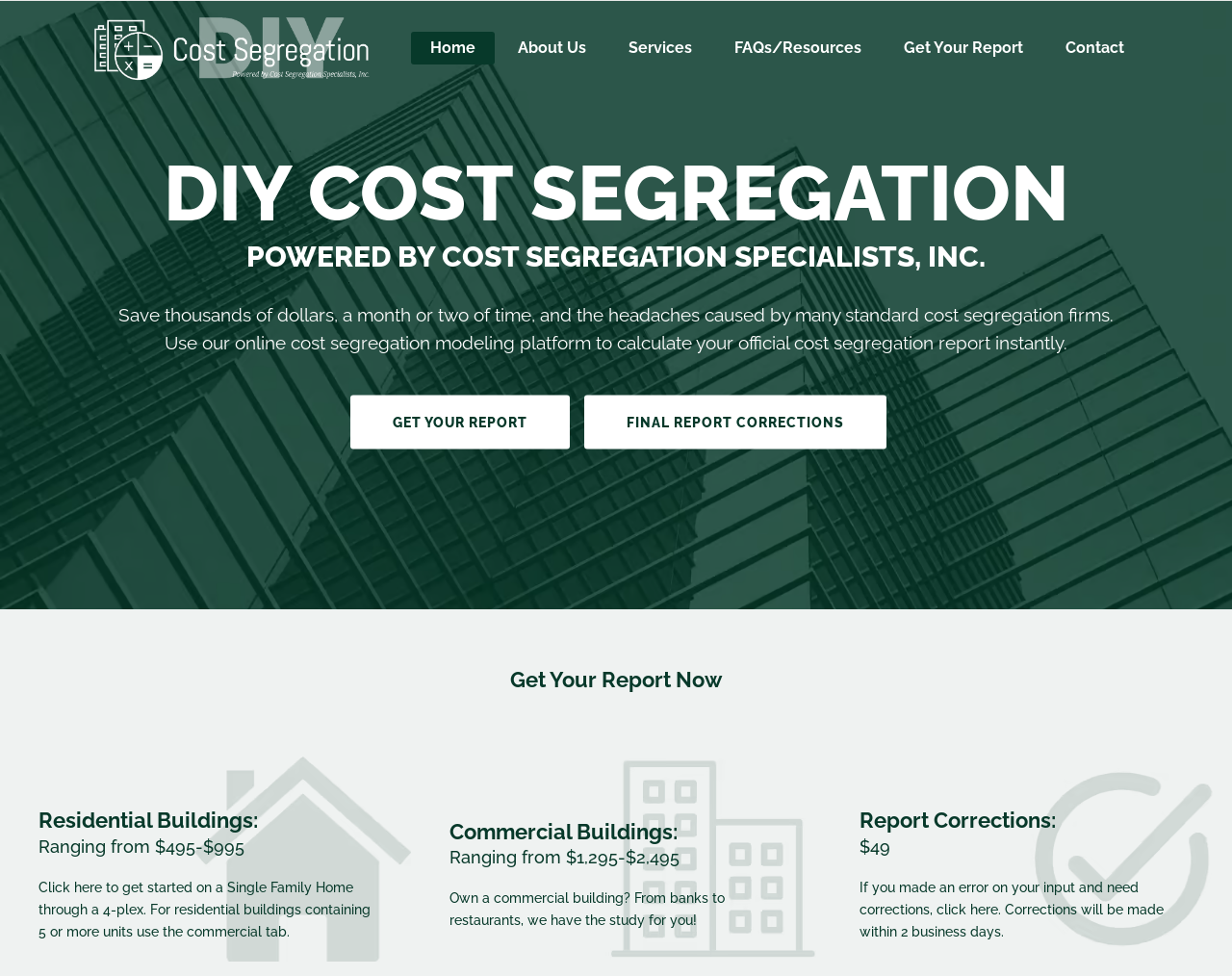Explain in detail what is displayed on the webpage.

The webpage is for DIYCostSeg, an online solution for cost segregation. At the top left corner, there is a logo with three variations: dark, light, and regular. Next to the logo, there is a navigation menu with links to Home, About Us, Services, FAQs/Resources, Get Your Report, and Contact.

Below the navigation menu, there is a heading that reads "DIY COST SEGREGATION" in a prominent font. Underneath, there is a subtitle that mentions the company behind the platform, Cost Segregation Specialists, Inc.

The main content of the page is divided into two sections. The left section has a brief introduction to the benefits of using DIYCostSeg, including saving time and money. It also explains that the platform allows users to calculate their official cost segregation report instantly.

On the right side, there is a call-to-action button that says "GET YOUR REPORT" and another link for "FINAL REPORT CORRECTIONS". Below these links, there is a section with three headings: "Get Your Report Now", "Residential Buildings", and "Commercial Buildings". Each of these headings has a subheading with pricing information, ranging from $495 to $2,495. There are also brief descriptions and links to get started with the report process.

At the bottom of the page, there is a section for report corrections, with a heading and a subheading that mentions the price of $49. There is also a brief description of the correction process, which takes two business days.